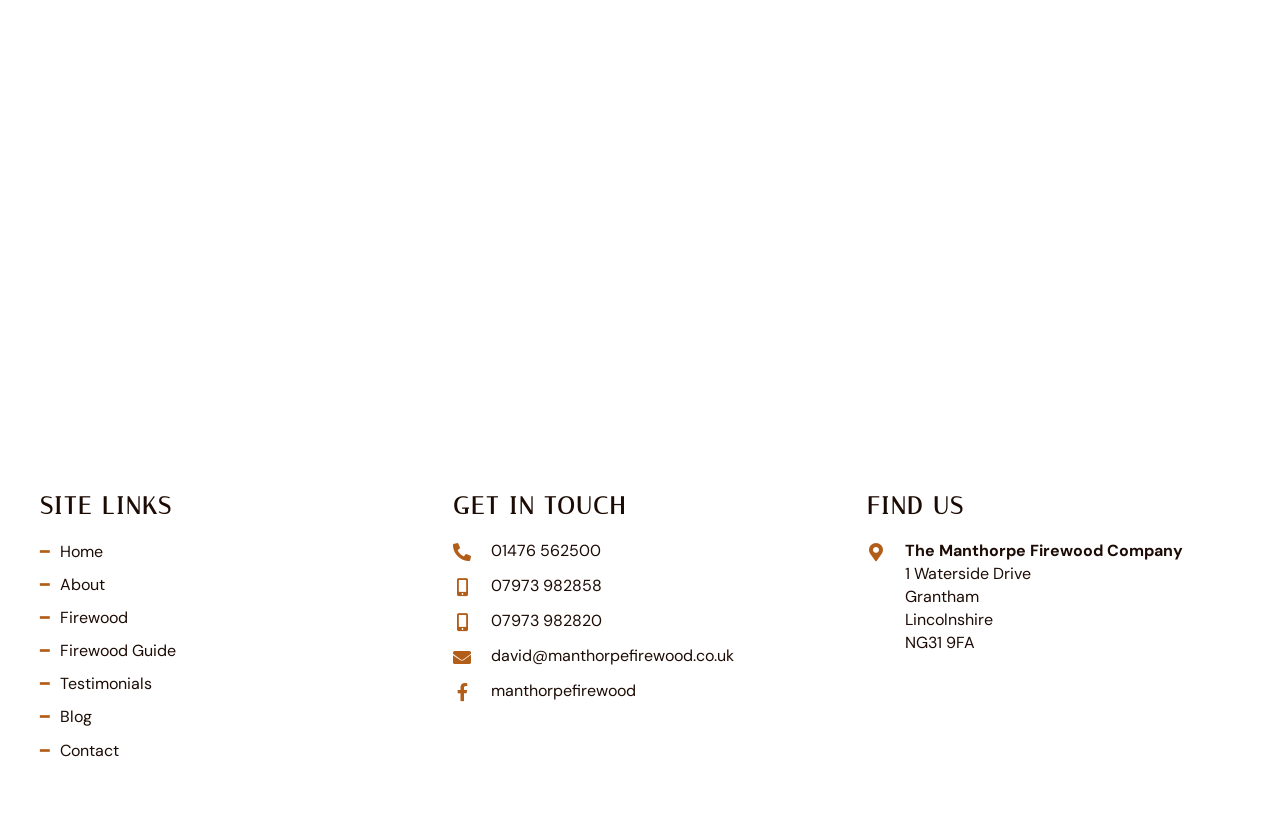Reply to the question with a single word or phrase:
What is the email address for contact?

david@manthorpefirewood.co.uk